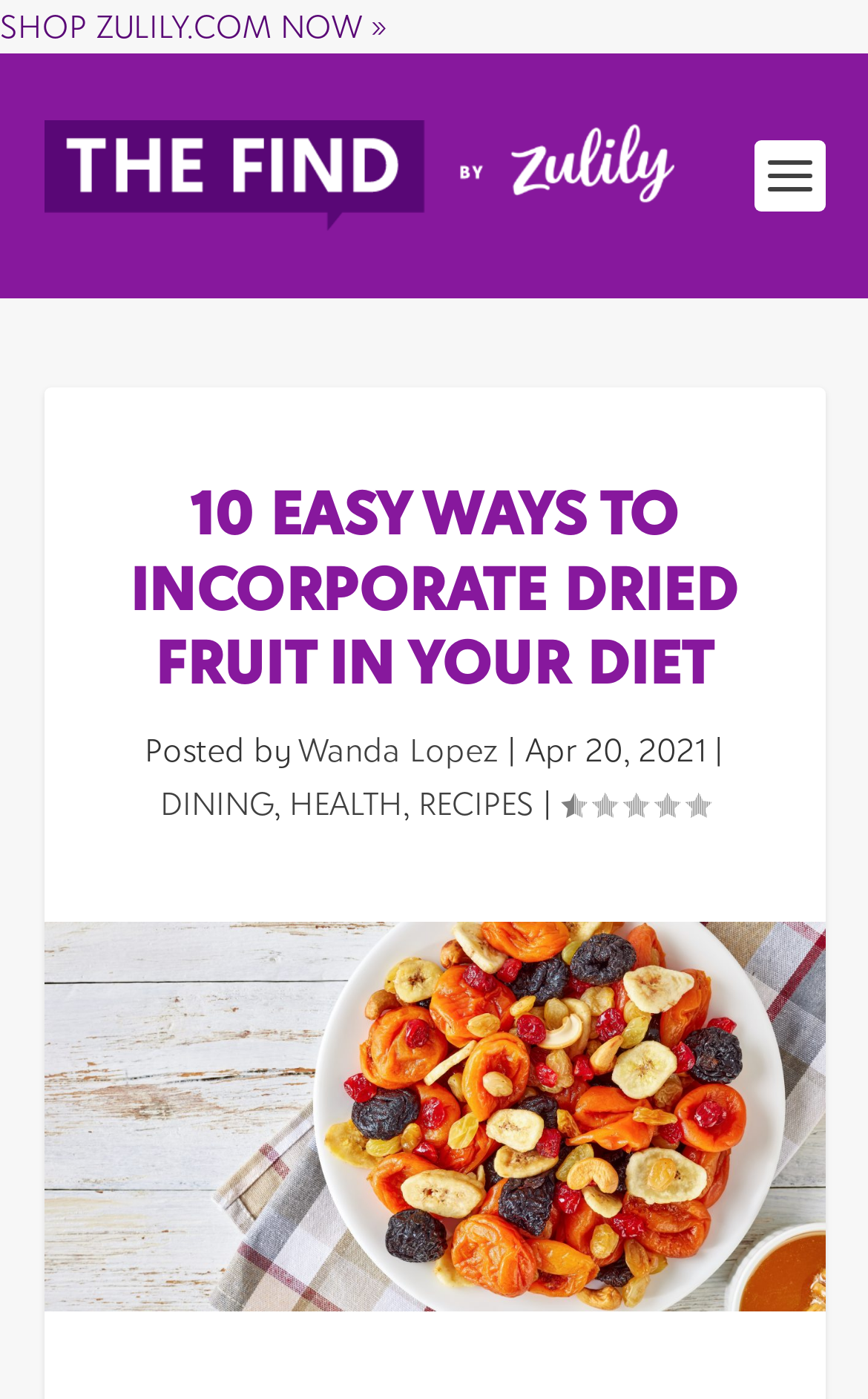For the element described, predict the bounding box coordinates as (top-left x, top-left y, bottom-right x, bottom-right y). All values should be between 0 and 1. Element description: RECIPES

[0.482, 0.56, 0.615, 0.587]